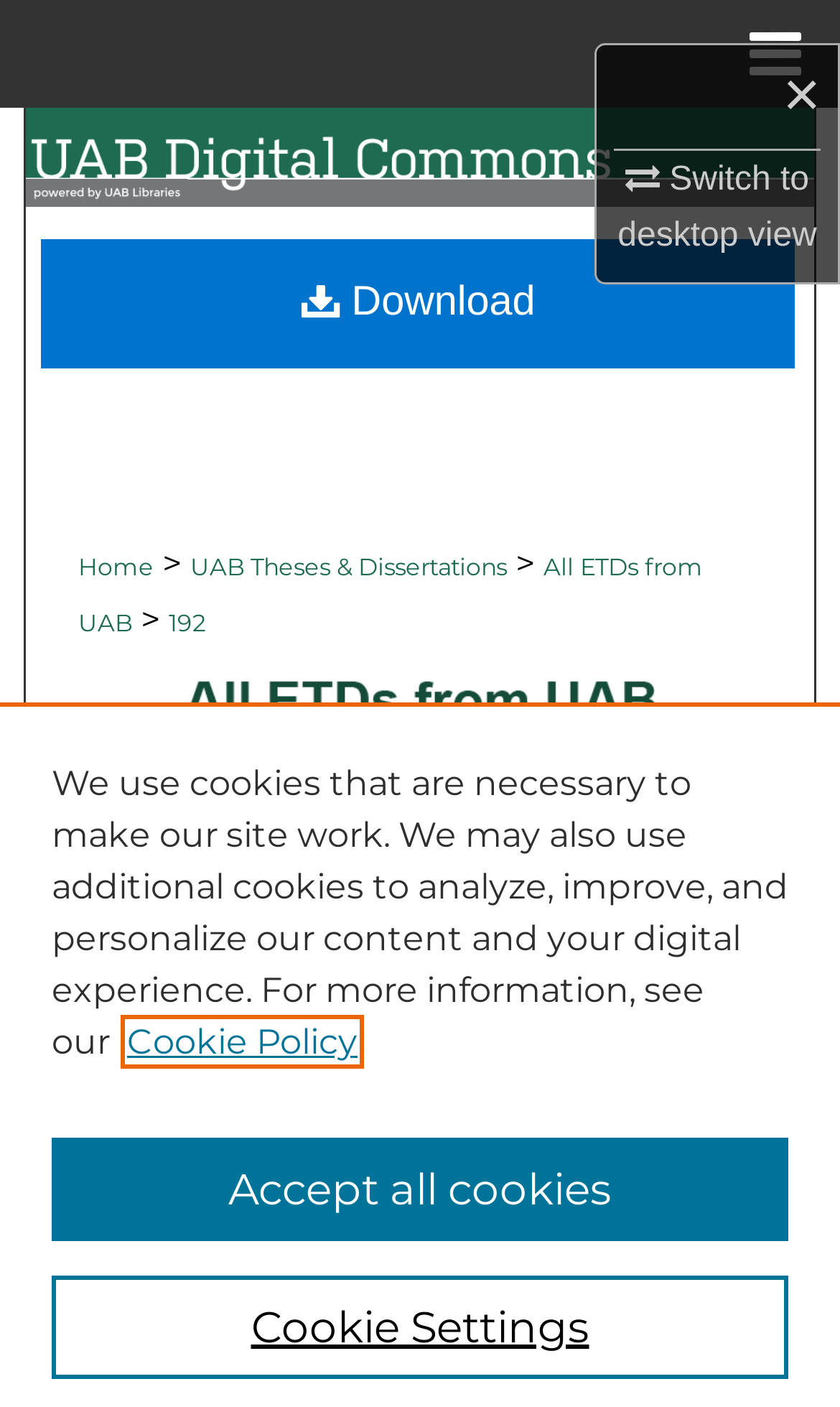What is the text on the image at the top right?
Use the information from the image to give a detailed answer to the question.

I looked at the image element with the bounding box coordinates [0.03, 0.077, 0.97, 0.147] and found that it has the text 'UAB Digital Commons'.